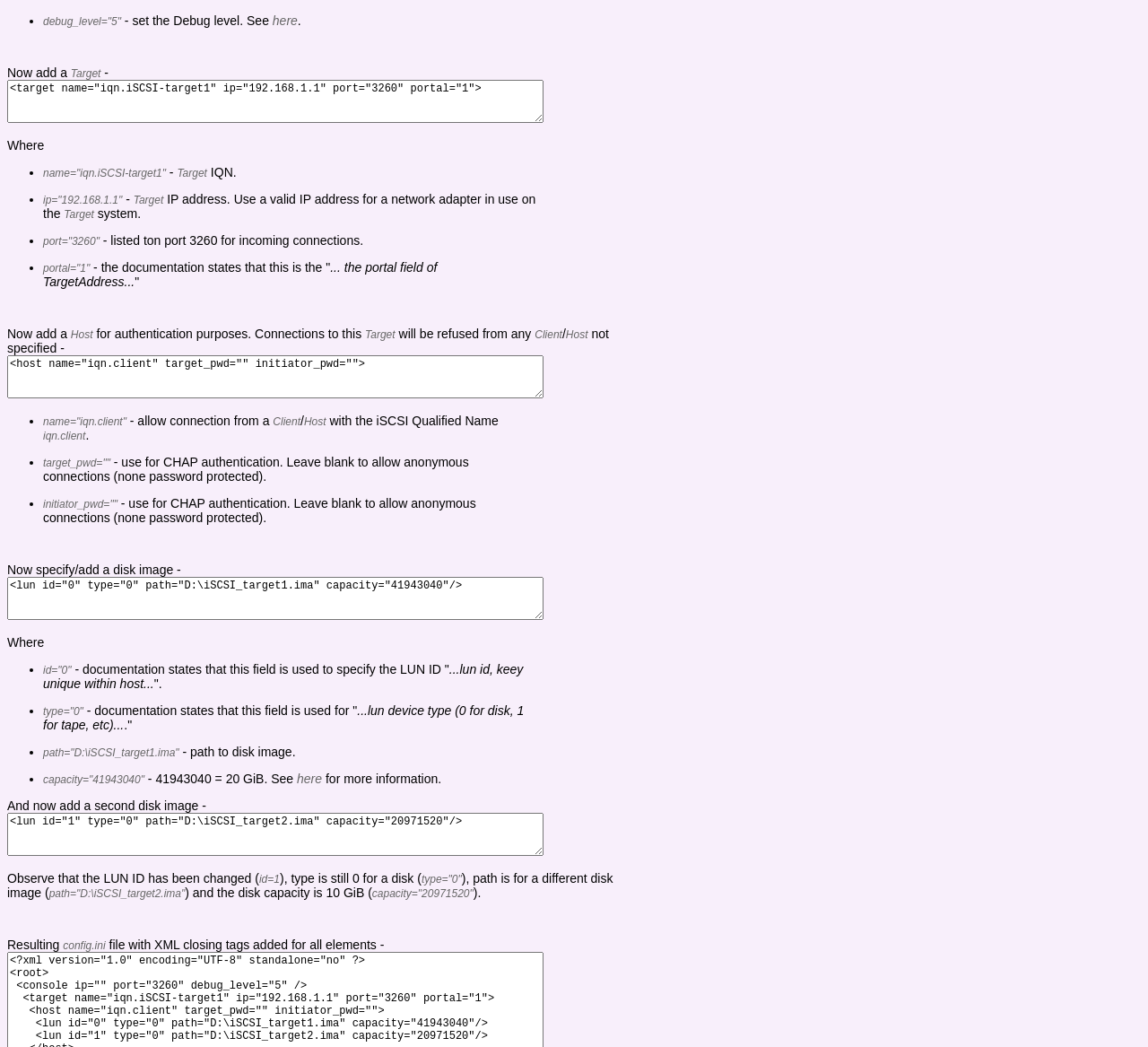What is the purpose of the host field?
Please provide a full and detailed response to the question.

The purpose of the host field is for authentication purposes, as specified in the StaticText element with the text 'for authentication purposes. Connections to this Target will be refused from any Client not specified -'.